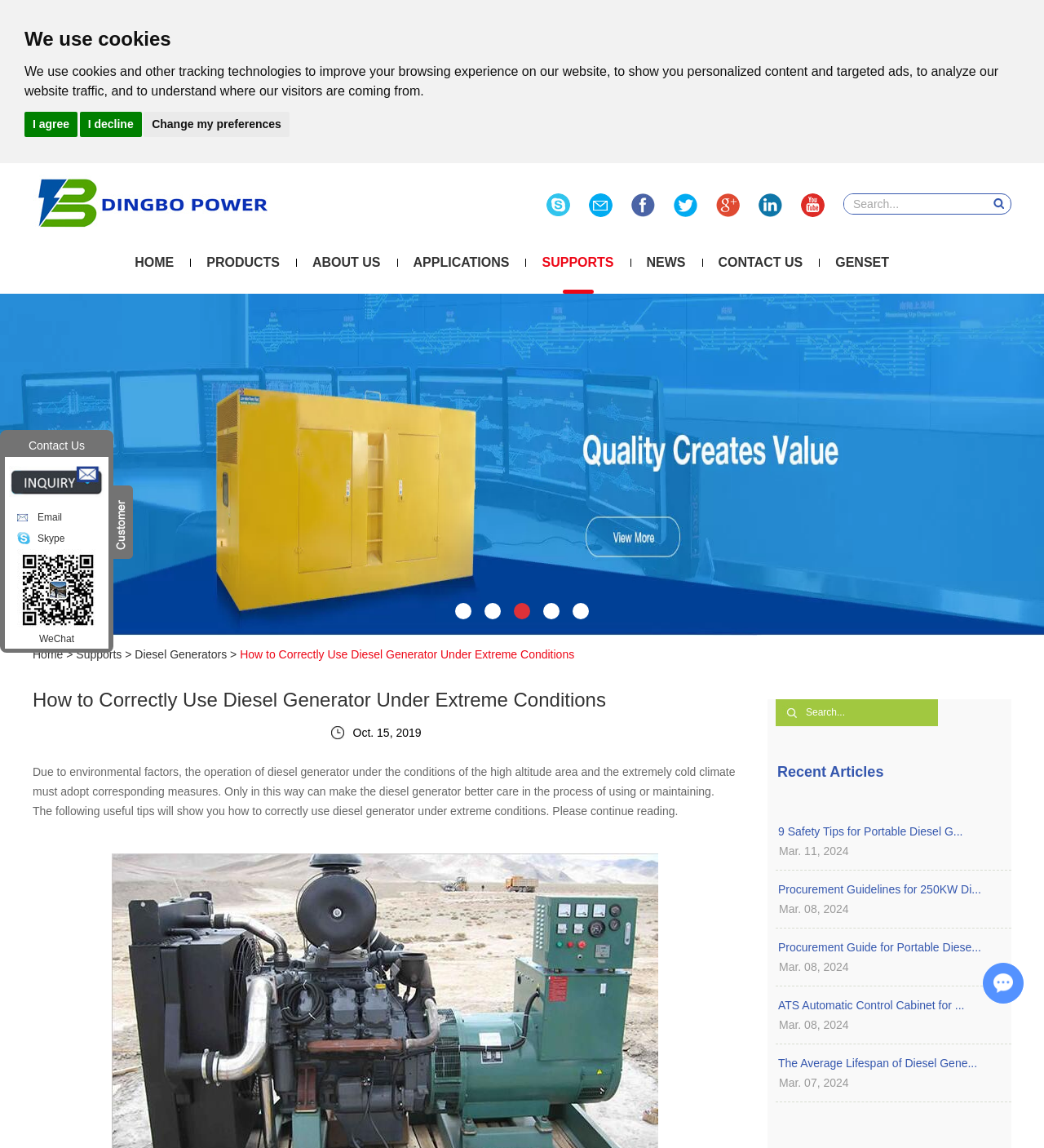Using the given description, provide the bounding box coordinates formatted as (top-left x, top-left y, bottom-right x, bottom-right y), with all values being floating point numbers between 0 and 1. Description: Procurement Guide for Portable Diese...

[0.736, 0.816, 0.968, 0.833]